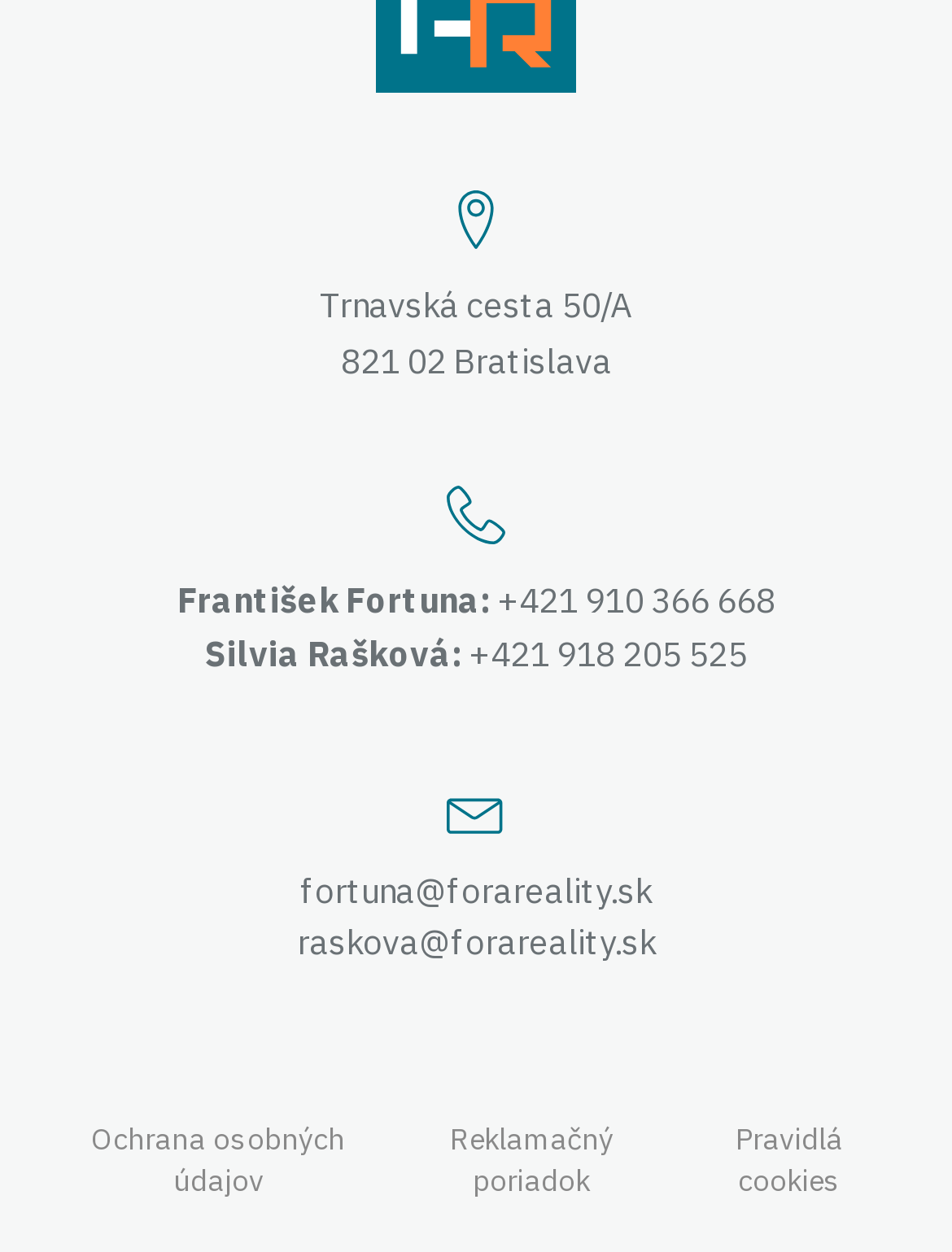What is the address of František Fortuna?
Give a comprehensive and detailed explanation for the question.

I found the address by looking at the static text elements above František Fortuna's name, which are 'Trnavská cesta 50/A' and '821 02 Bratislava'.